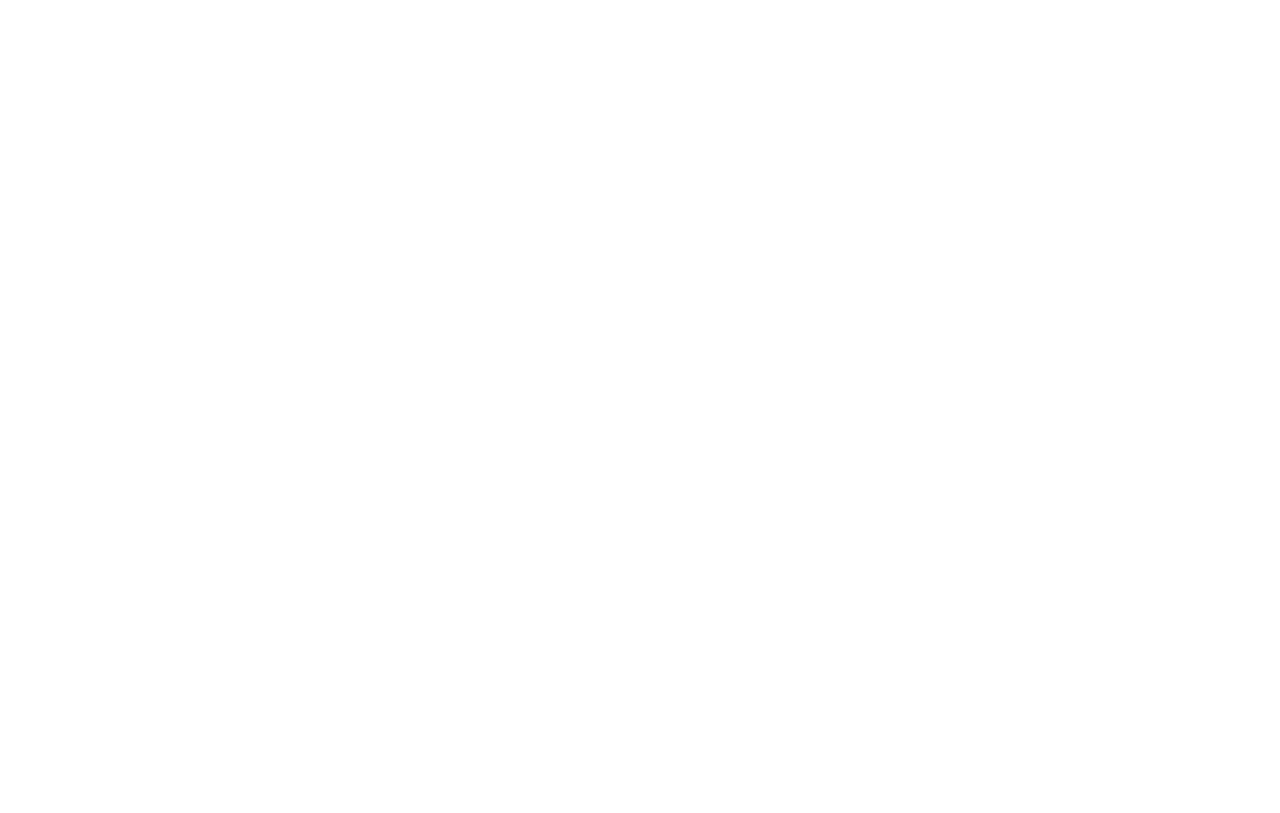Highlight the bounding box coordinates of the element you need to click to perform the following instruction: "Enter first name."

[0.1, 0.022, 0.283, 0.085]